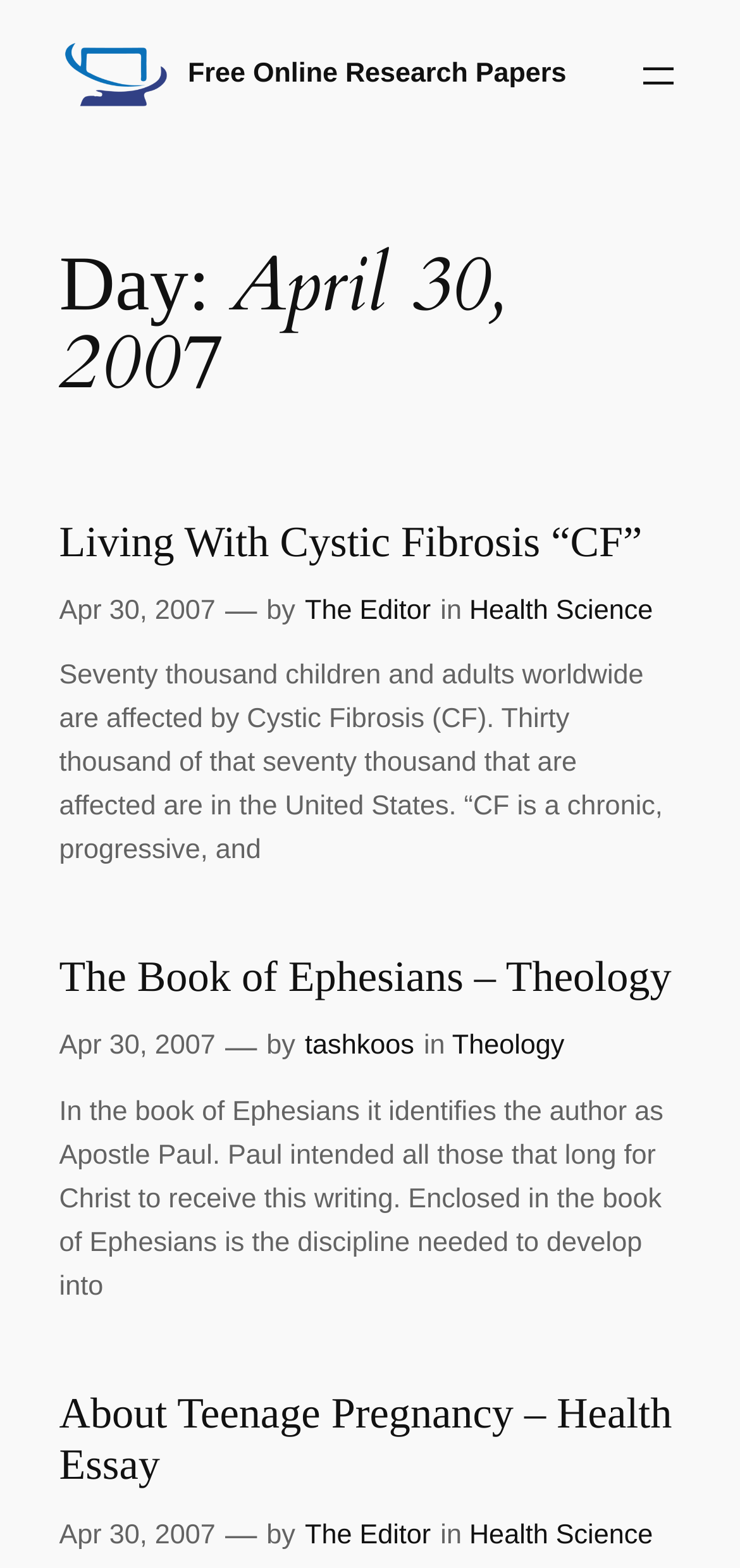Determine the bounding box coordinates for the clickable element required to fulfill the instruction: "Read about Living With Cystic Fibrosis “CF”". Provide the coordinates as four float numbers between 0 and 1, i.e., [left, top, right, bottom].

[0.08, 0.329, 0.868, 0.362]